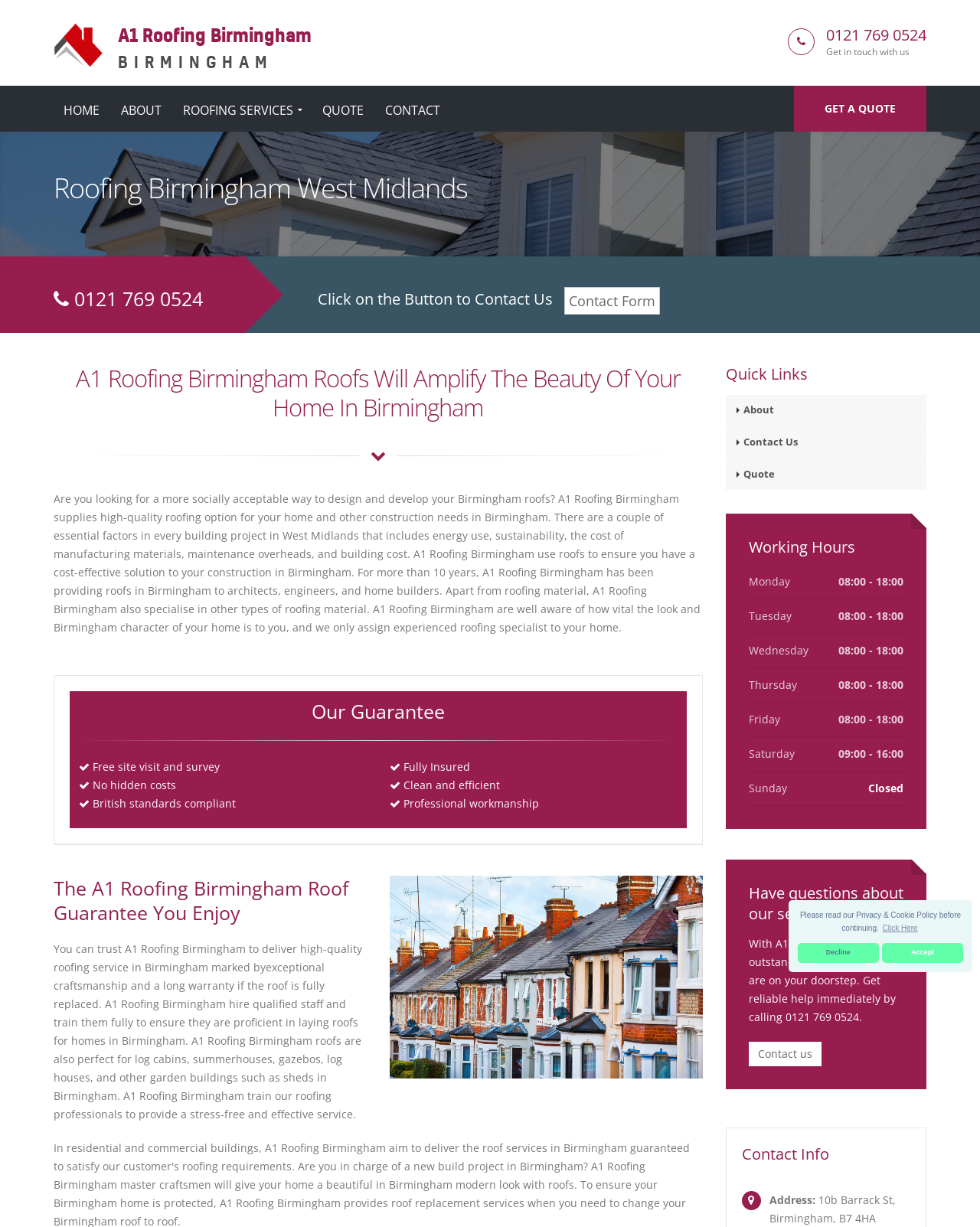Identify the bounding box coordinates for the region of the element that should be clicked to carry out the instruction: "Learn more about roofing services". The bounding box coordinates should be four float numbers between 0 and 1, i.e., [left, top, right, bottom].

[0.177, 0.077, 0.317, 0.102]